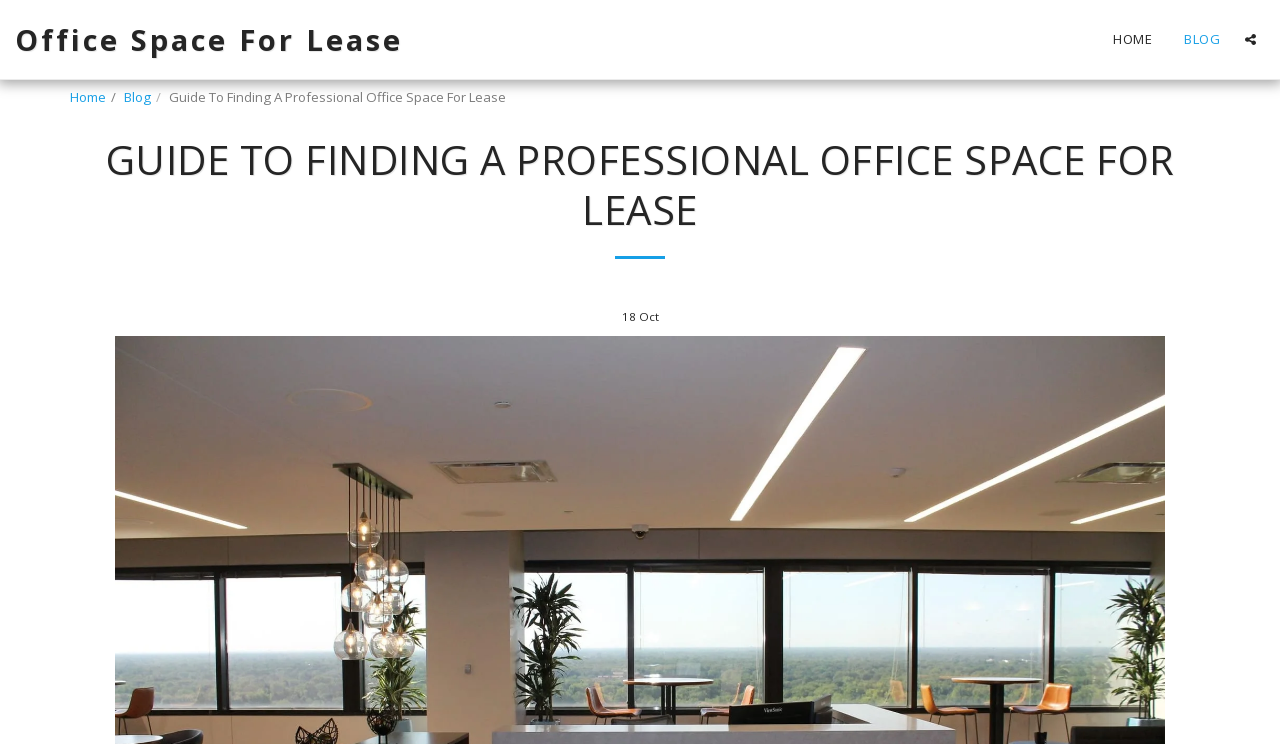Offer a detailed account of what is visible on the webpage.

The webpage is about finding a professional office space for lease. At the top right corner, there are three navigation links: "HOME", "BLOG", and a button with no text. Below these links, there are two more navigation links: "Home" and "Blog", positioned side by side. 

Next to these navigation links, there is a title "Guide To Finding A Professional Office Space For Lease" in a larger font size. Below the title, there is a heading "GUIDE TO FINDING A PROFESSIONAL OFFICE SPACE FOR LEASE" that spans almost the entire width of the page. 

Underneath the heading, there is a horizontal separator line. Below the separator line, there is a date "10/18/2020 12:37 AM" with the day "18" and month "Oct" separated from the rest of the date.